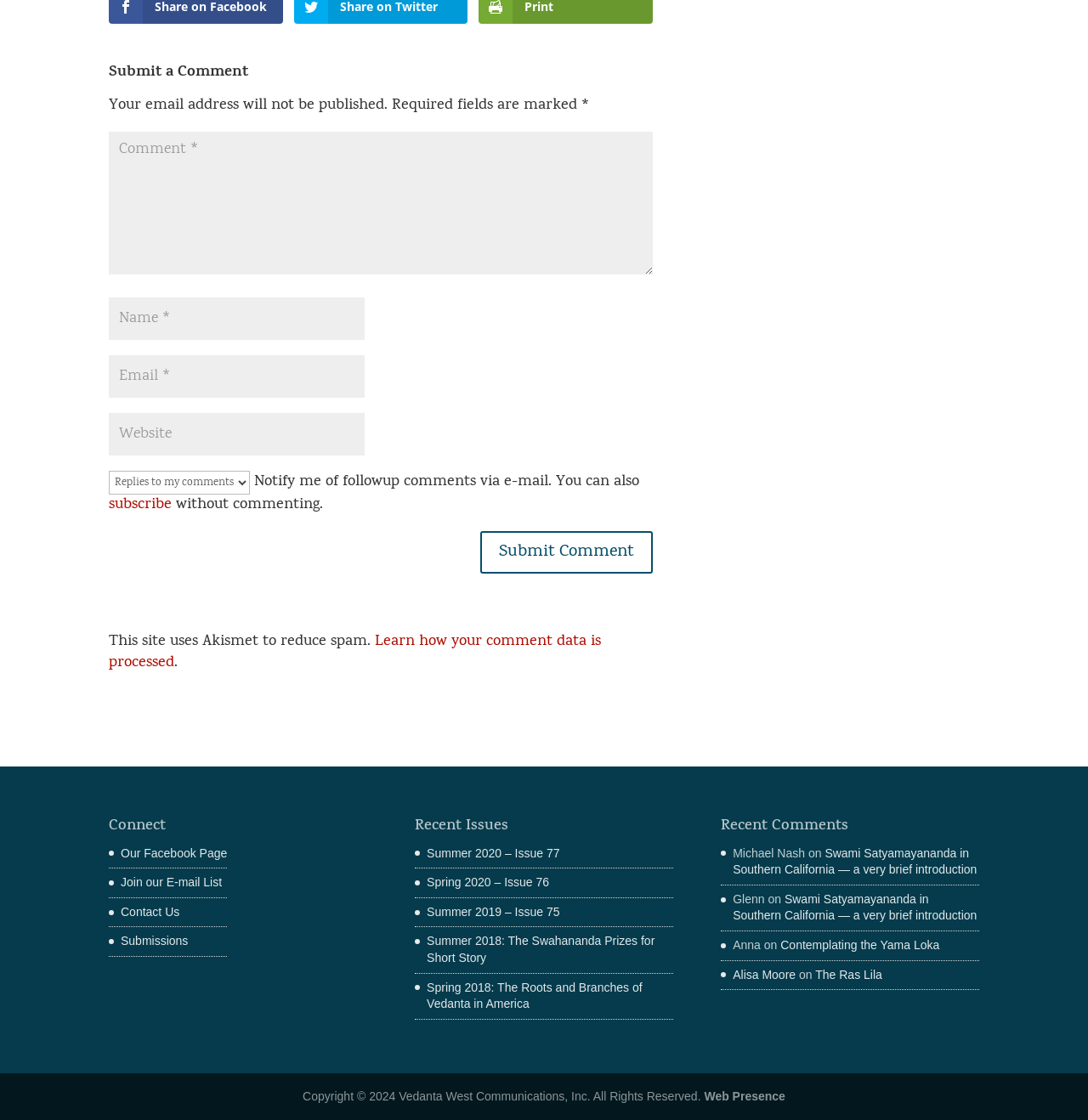Give a concise answer using only one word or phrase for this question:
What is the copyright year of the webpage?

2024